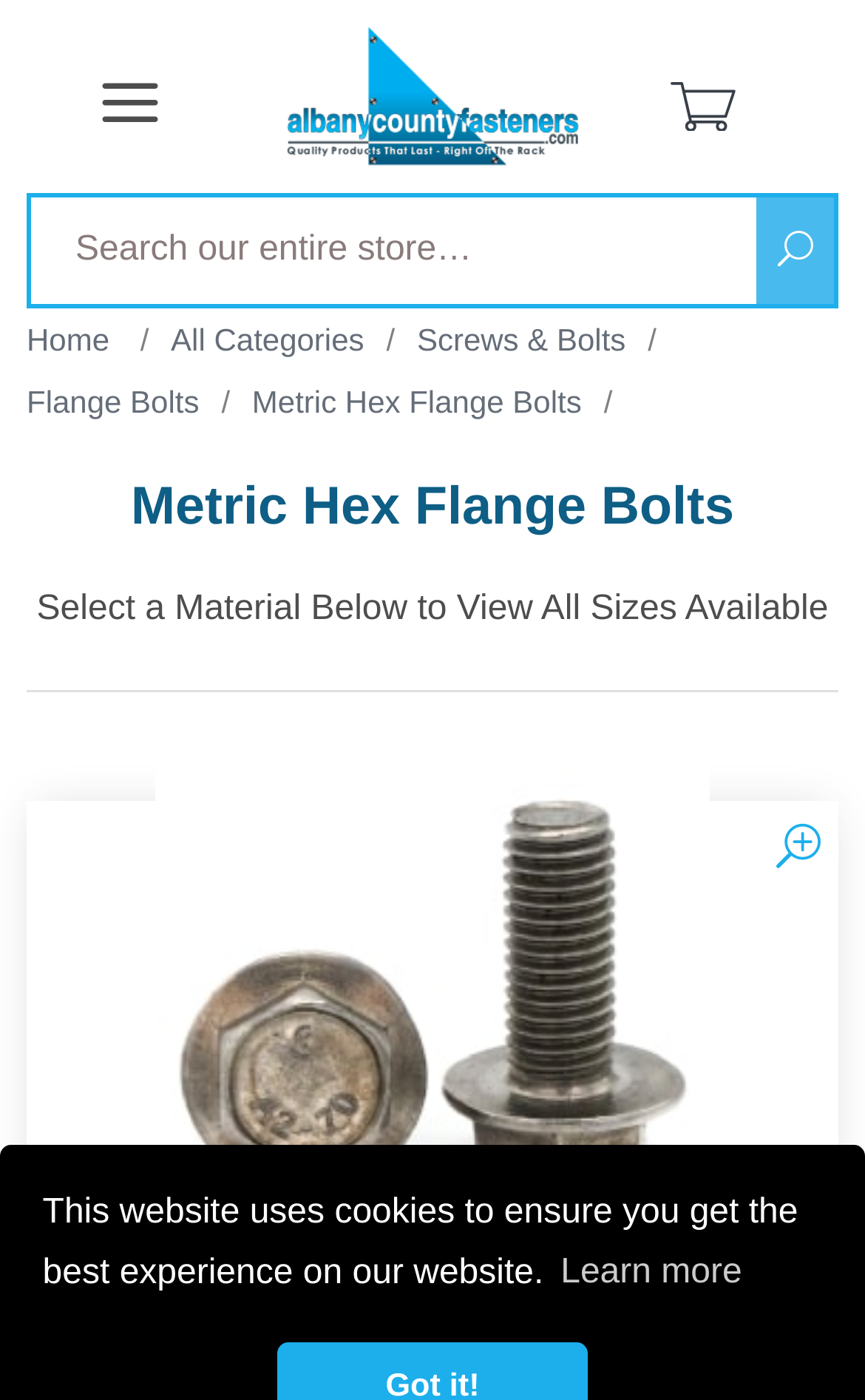Give a concise answer of one word or phrase to the question: 
What type of bolts are featured on this page?

Metric Hex Flange Bolts